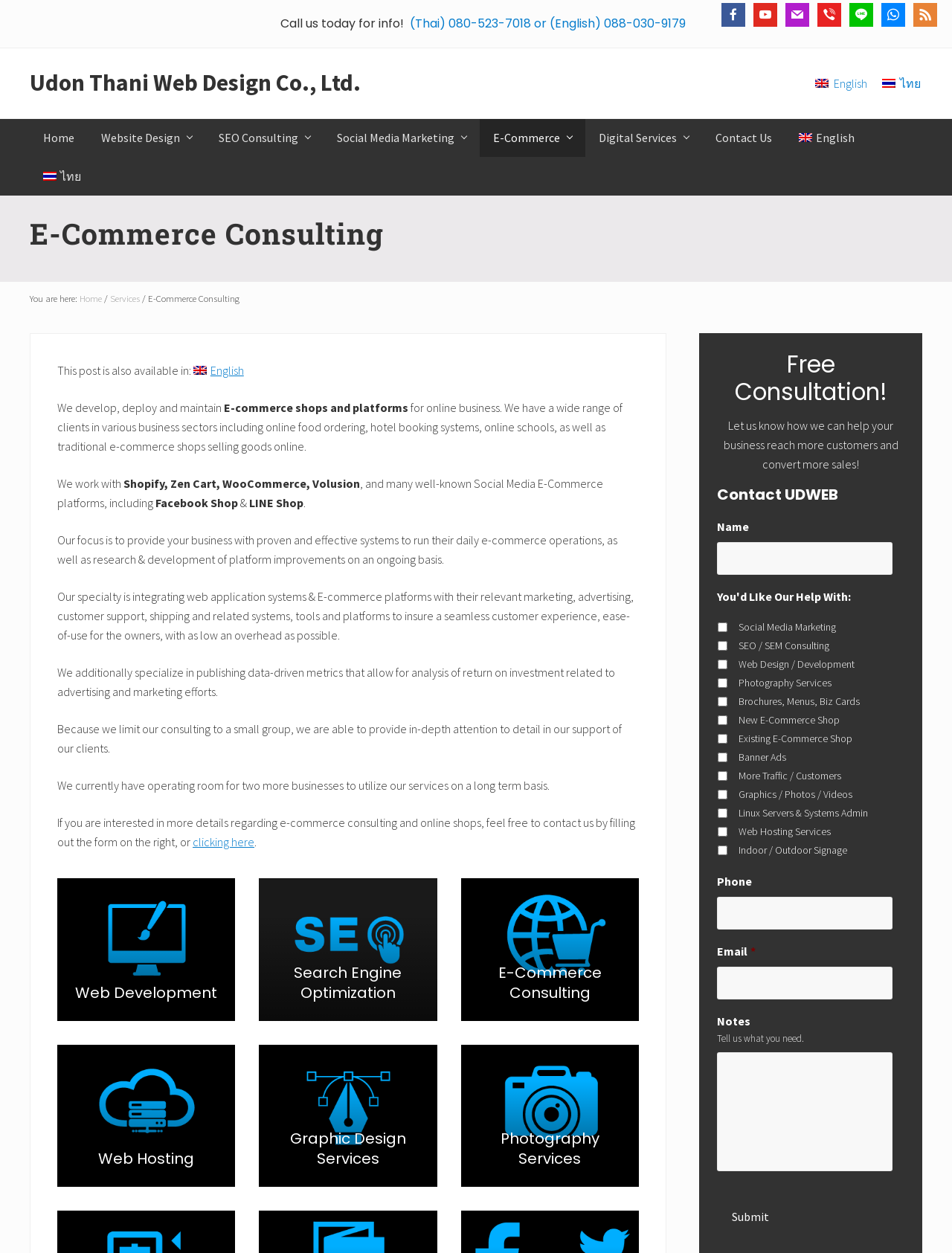Specify the bounding box coordinates for the region that must be clicked to perform the given instruction: "Learn more about E-Commerce Consulting".

[0.503, 0.768, 0.652, 0.8]